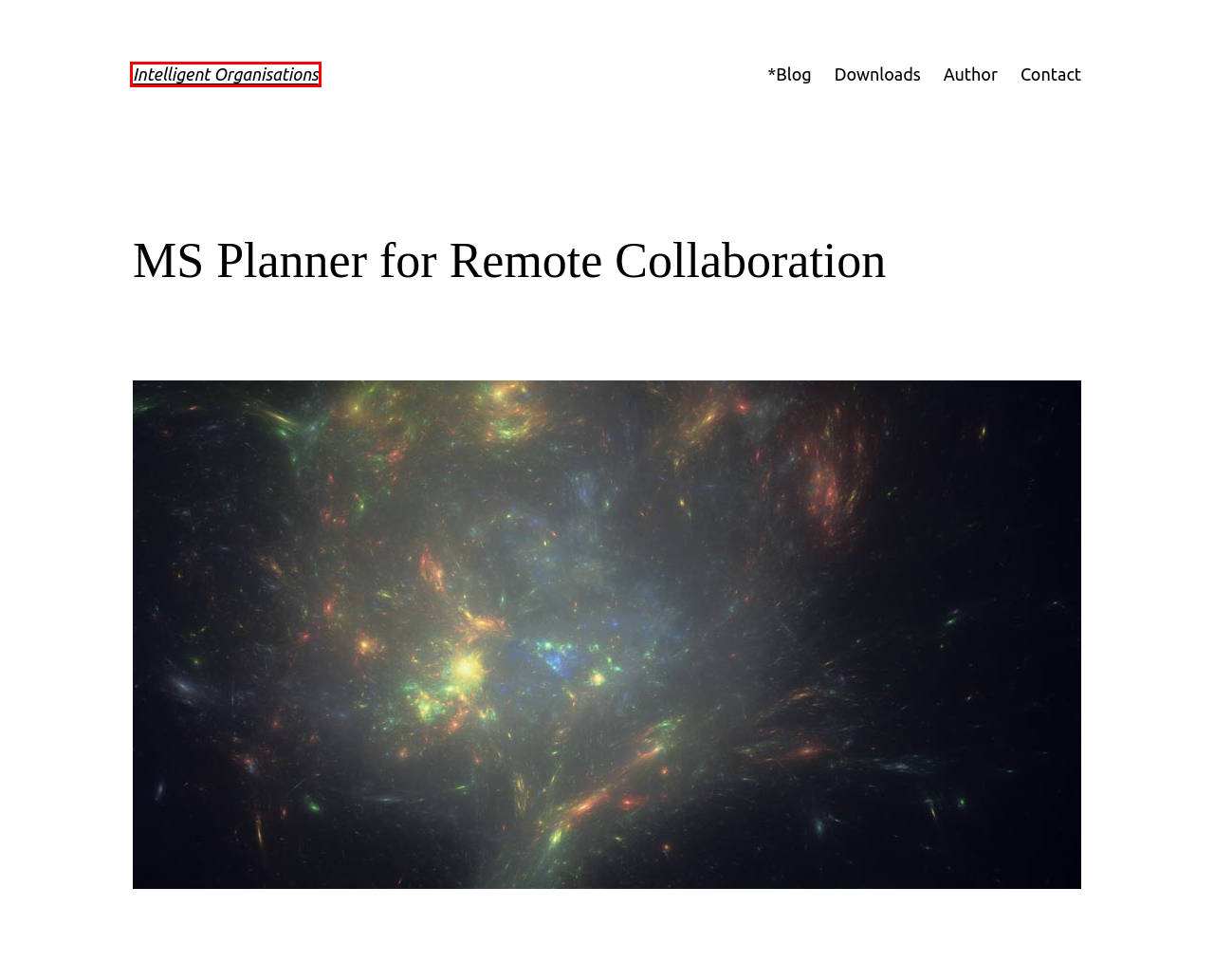You have a screenshot of a webpage with a red bounding box around an element. Choose the best matching webpage description that would appear after clicking the highlighted element. Here are the candidates:
A. Imprint / Impressum - Intelligent Organisations
B. Autor Mark Lambertz Kontakt
C. Viable System Model Explained – Mark Lambertz
D. Viable System Model Template (Powerpoint, PDF, Press)
E. Mark Lambertz - Intelligent Organisations
F. Viable System Model Blog von Mark Lambertz zu Kybernetik und Co.
G. Remote Archive - Intelligent Organisations
H. tool Archive - Intelligent Organisations

C